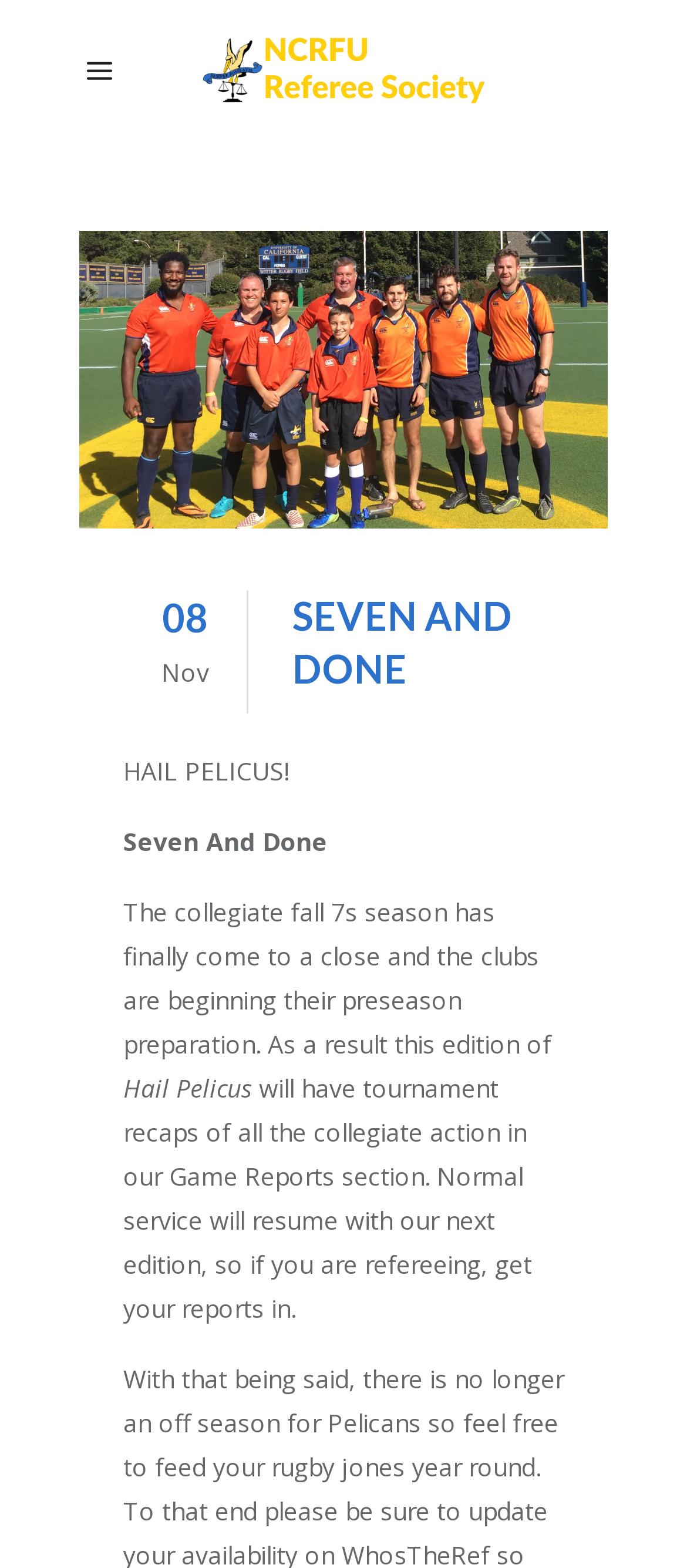What is the greeting mentioned on the webpage?
Please craft a detailed and exhaustive response to the question.

I found a StaticText element that contains the text 'HAIL PELICUS!'. This suggests that the greeting mentioned on the webpage is 'HAIL PELICUS!'.